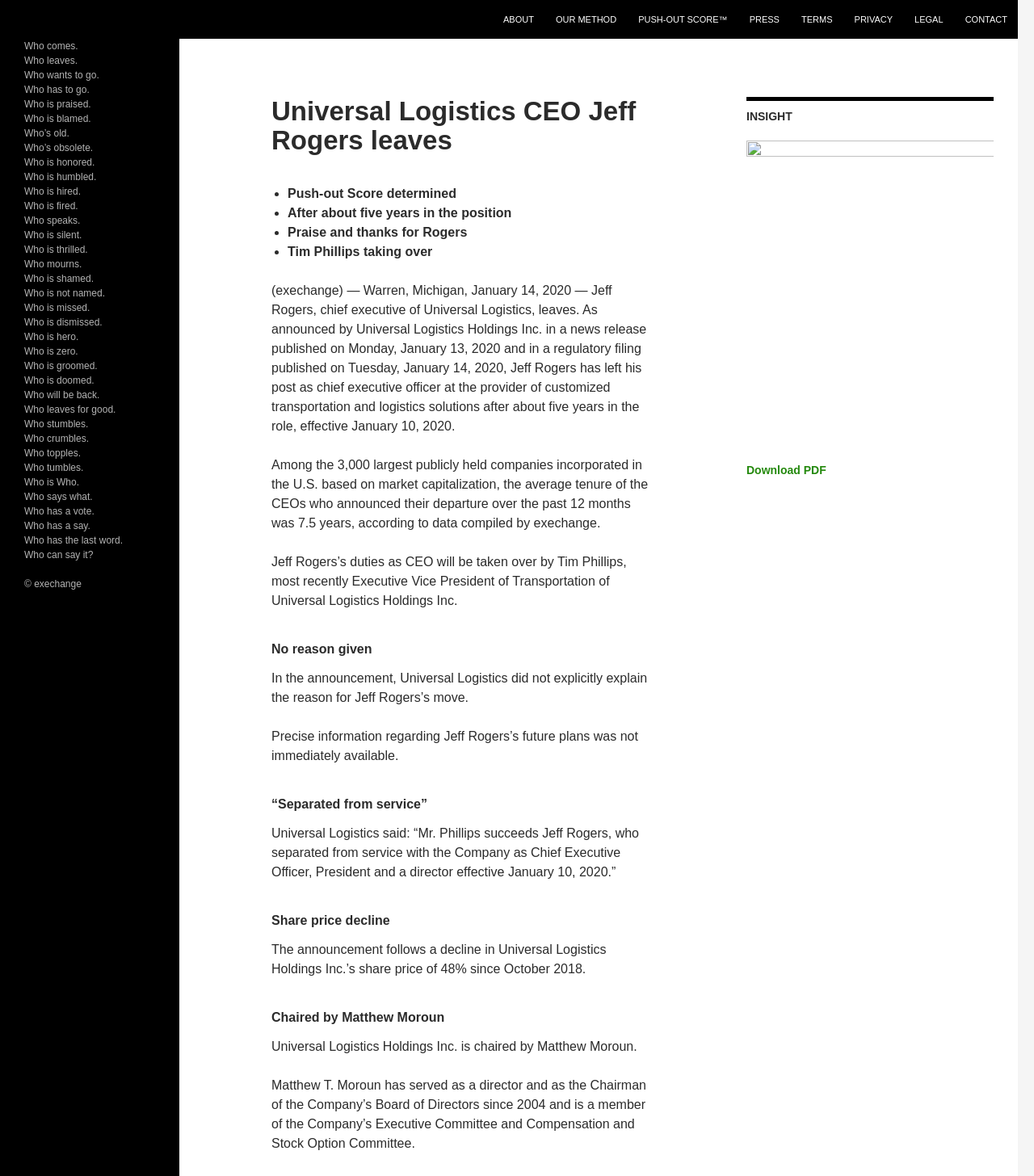Provide the bounding box for the UI element matching this description: "Push-out Score™".

[0.608, 0.0, 0.713, 0.033]